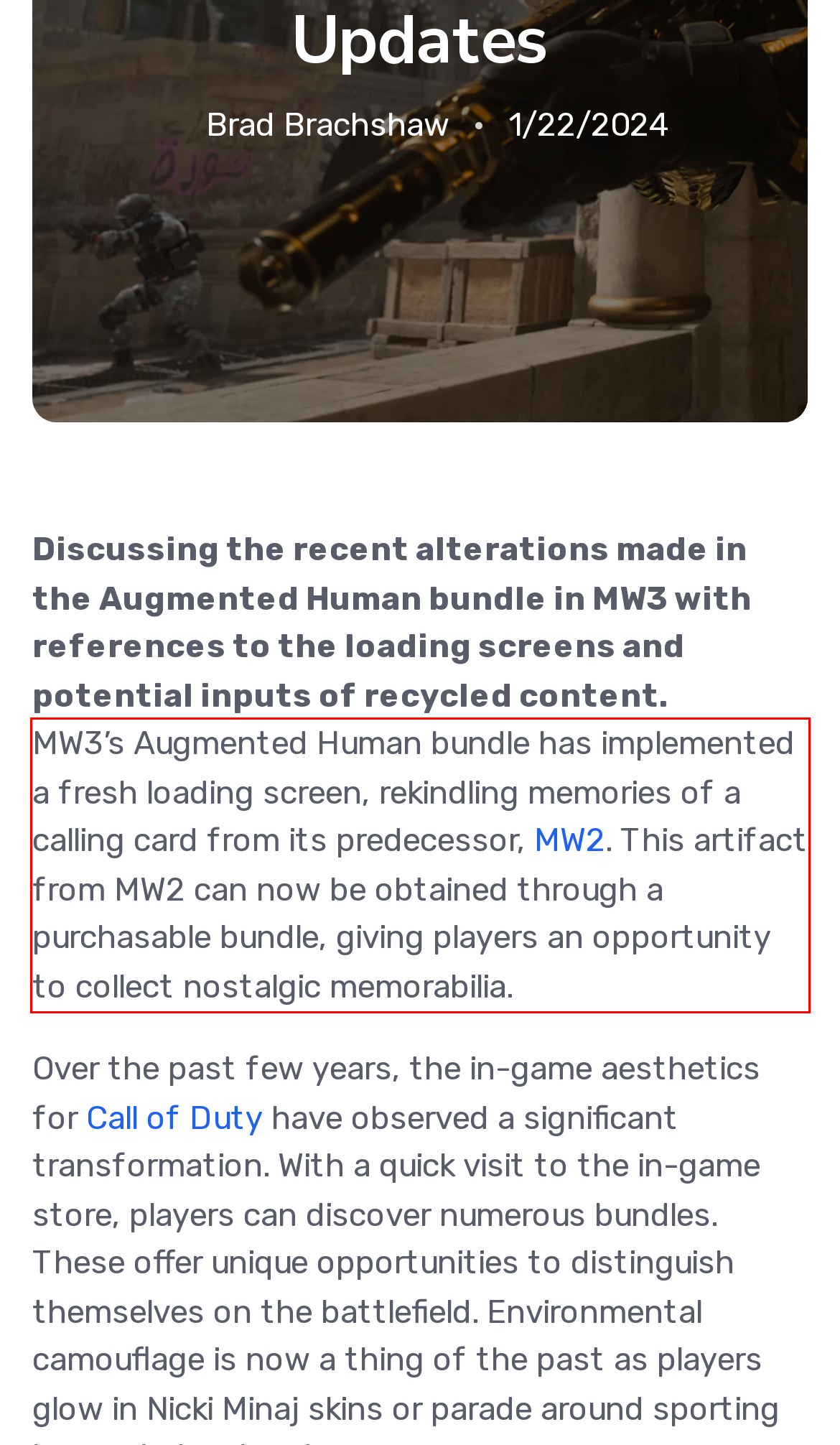Identify and transcribe the text content enclosed by the red bounding box in the given screenshot.

MW3’s Augmented Human bundle has implemented a fresh loading screen, rekindling memories of a calling card from its predecessor, MW2. This artifact from MW2 can now be obtained through a purchasable bundle, giving players an opportunity to collect nostalgic memorabilia.